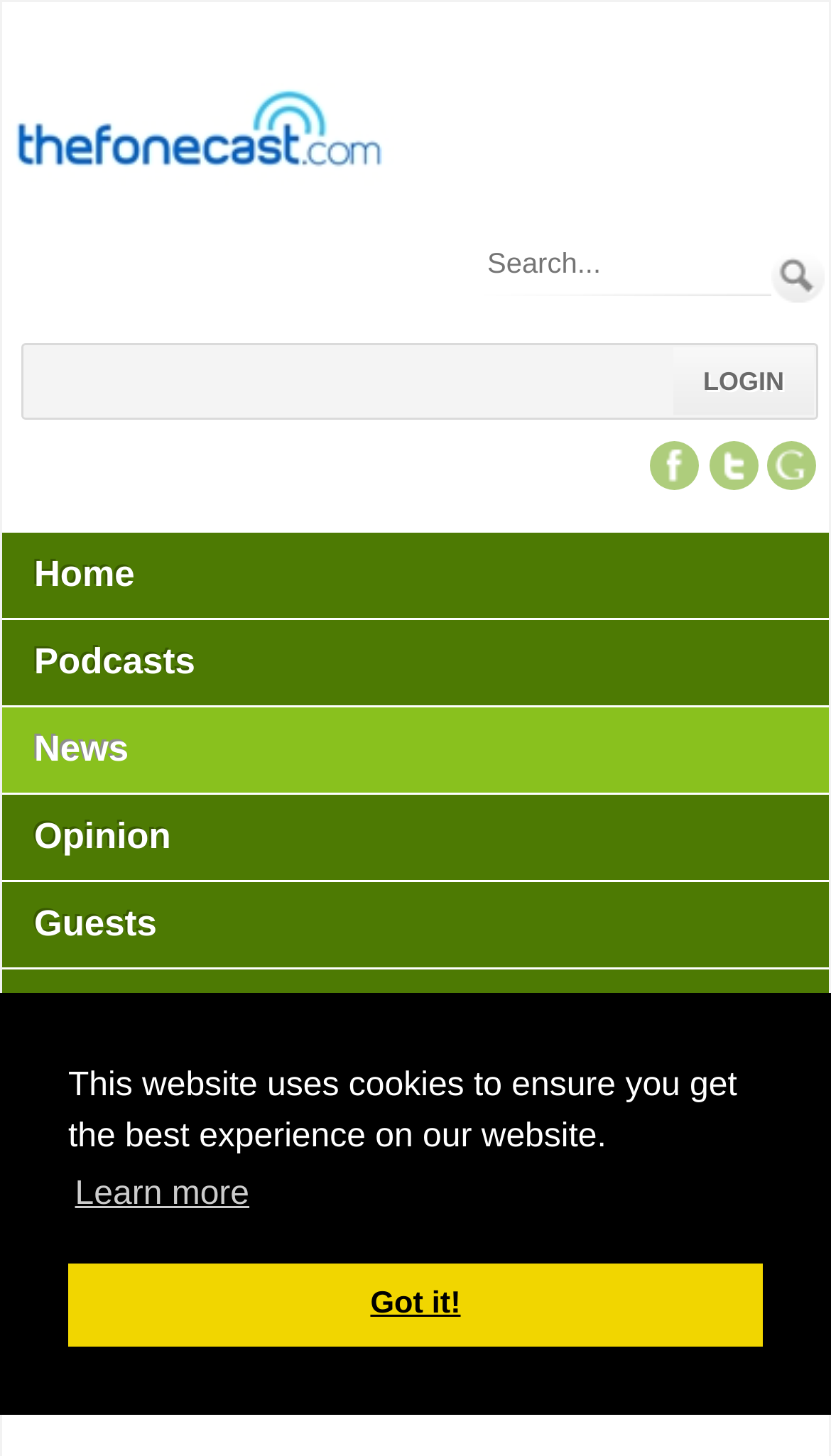Locate the bounding box coordinates of the clickable element to fulfill the following instruction: "search for something". Provide the coordinates as four float numbers between 0 and 1 in the format [left, top, right, bottom].

[0.579, 0.158, 0.927, 0.203]